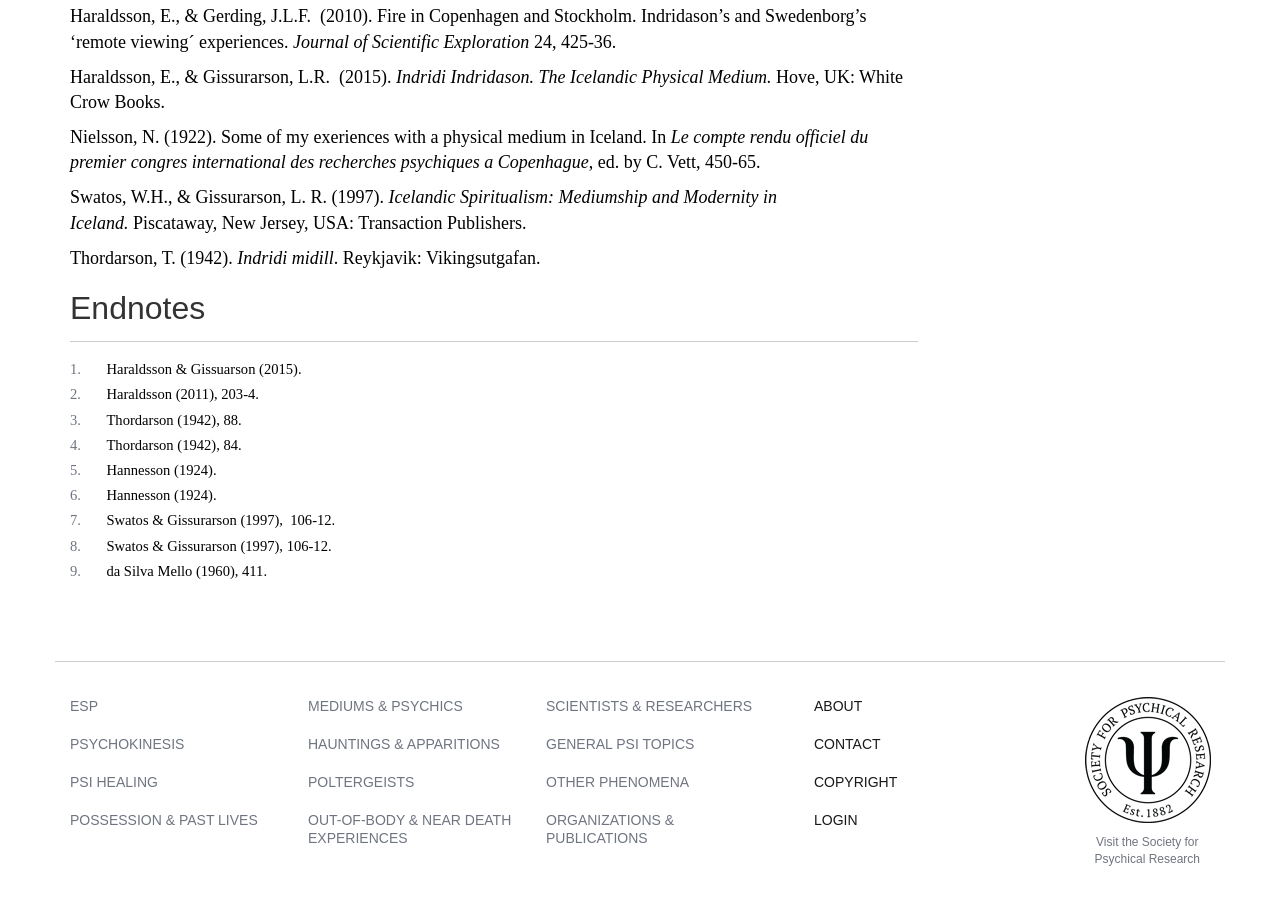Please respond in a single word or phrase: 
What is the topic of the link at the bottom left?

ESP